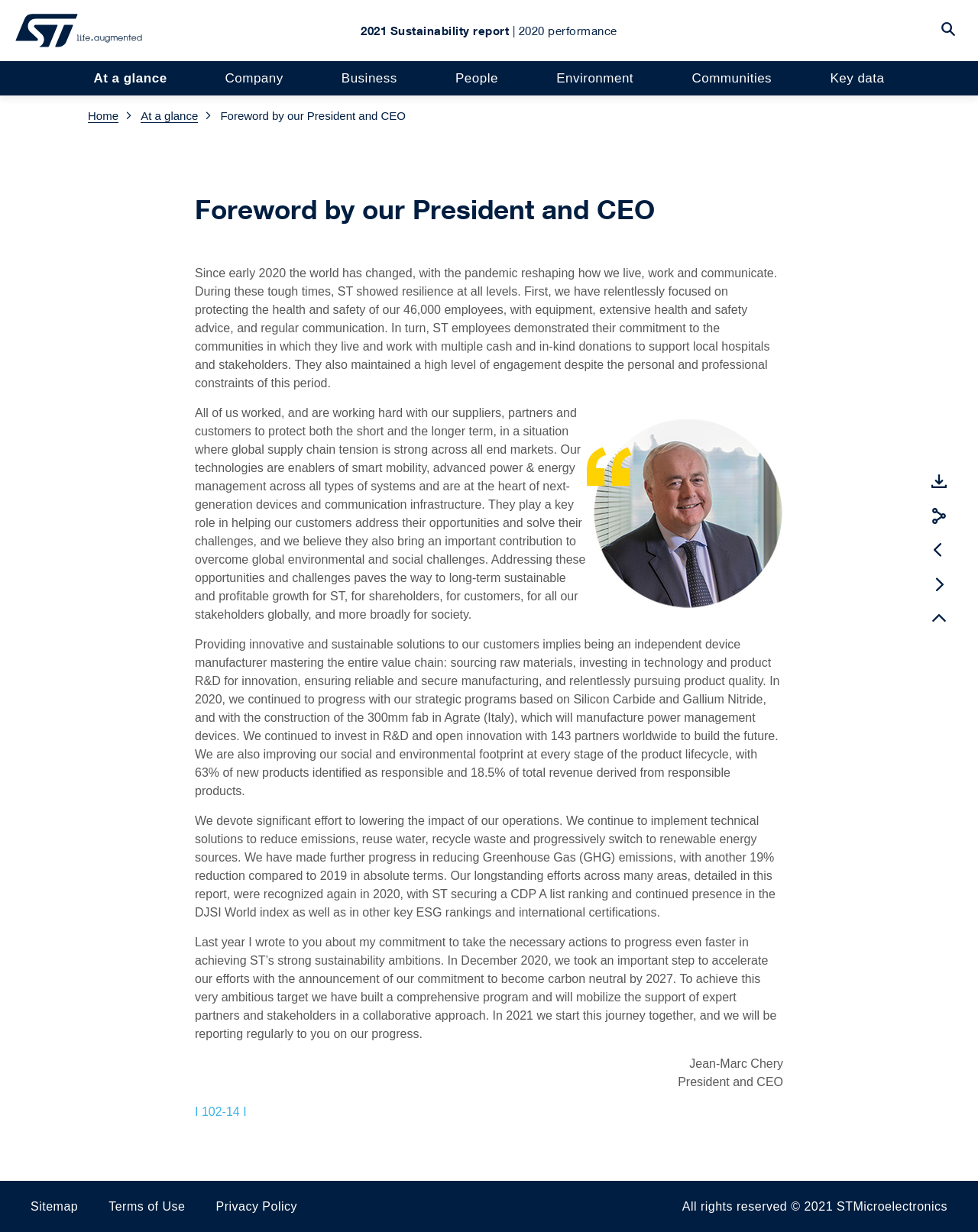Based on the visual content of the image, answer the question thoroughly: What is the company's name?

The company's name can be inferred from the logo at the top left corner of the webpage, which is an image with the text 'Logo' and has a bounding box of [0.016, 0.011, 0.145, 0.038].